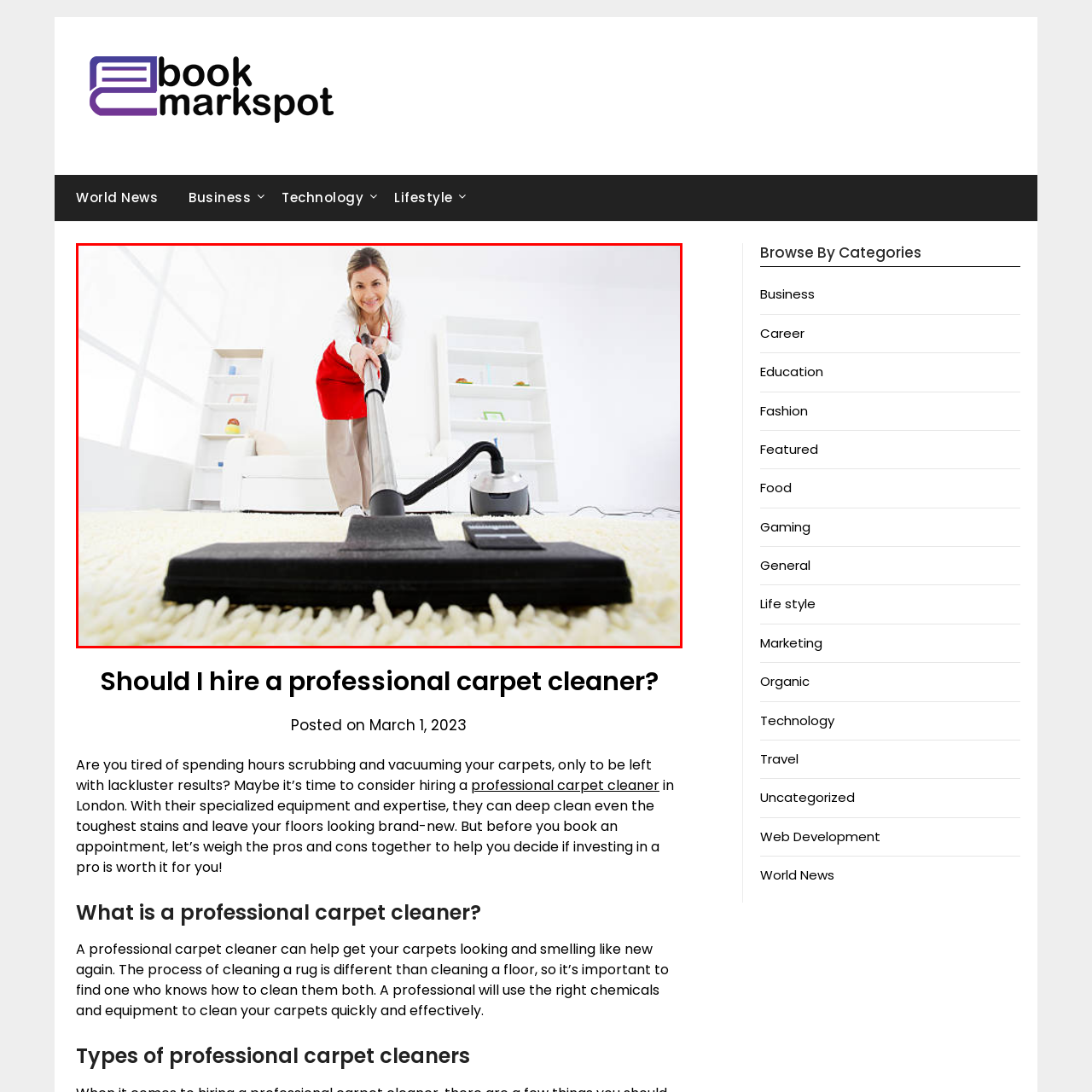View the segment outlined in white, What is the woman holding? 
Answer using one word or phrase.

A vacuum cleaner